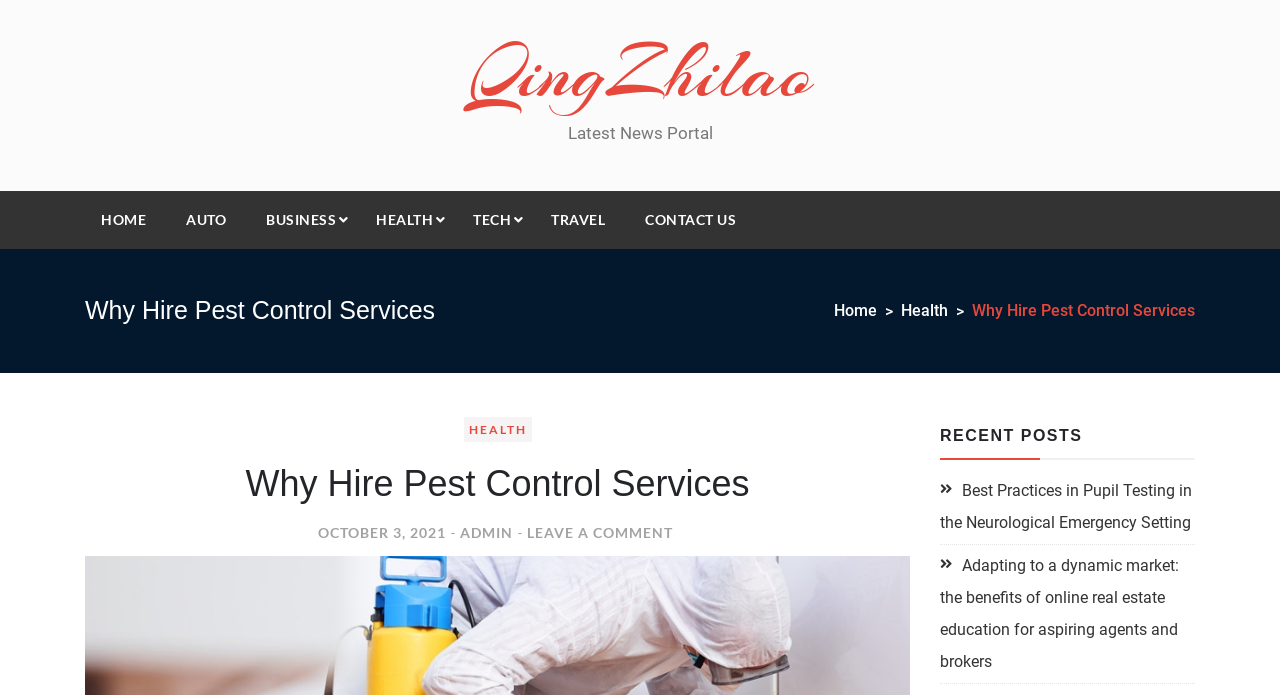What is the title of the article?
Carefully examine the image and provide a detailed answer to the question.

The title of the article can be found in a heading element on the webpage, which says 'Why Hire Pest Control Services'. This title is also repeated in the breadcrumbs navigation and in a link element.